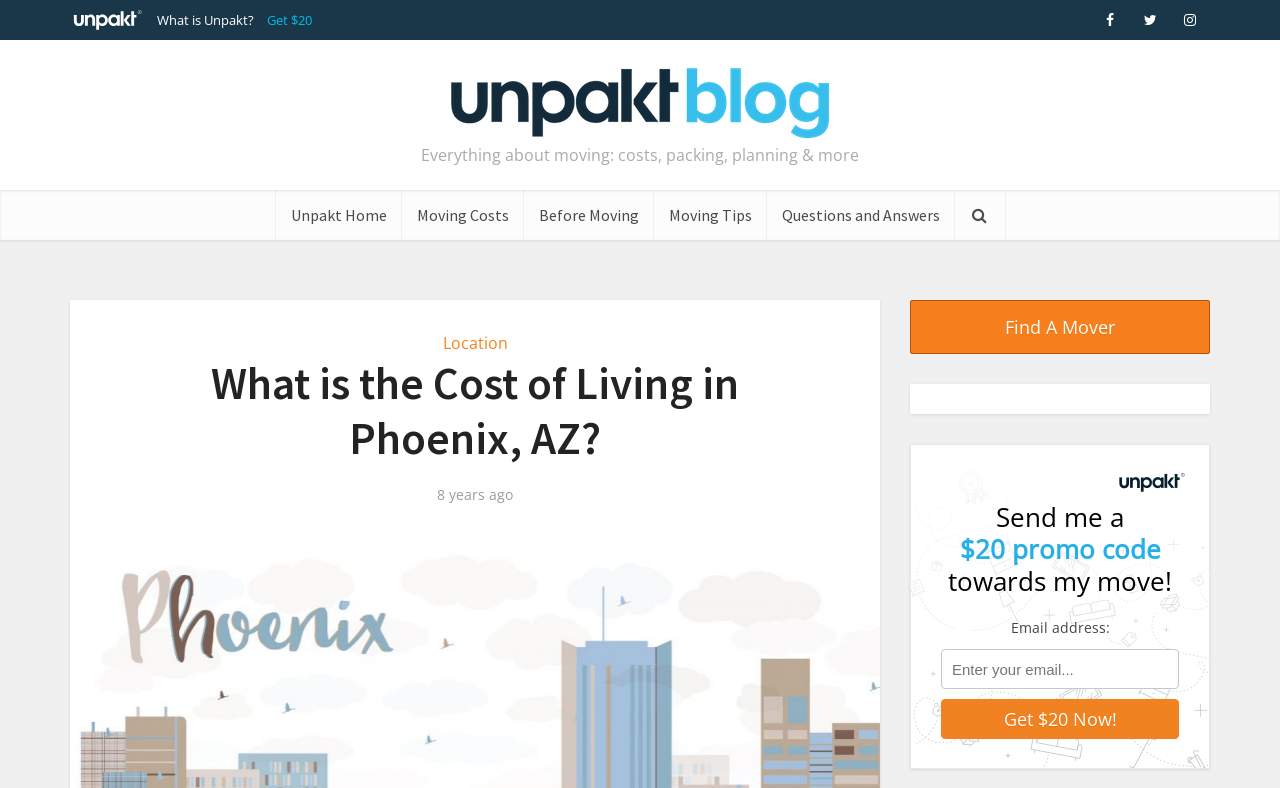Please give the bounding box coordinates of the area that should be clicked to fulfill the following instruction: "Click on 'Sign in / Join'". The coordinates should be in the format of four float numbers from 0 to 1, i.e., [left, top, right, bottom].

None